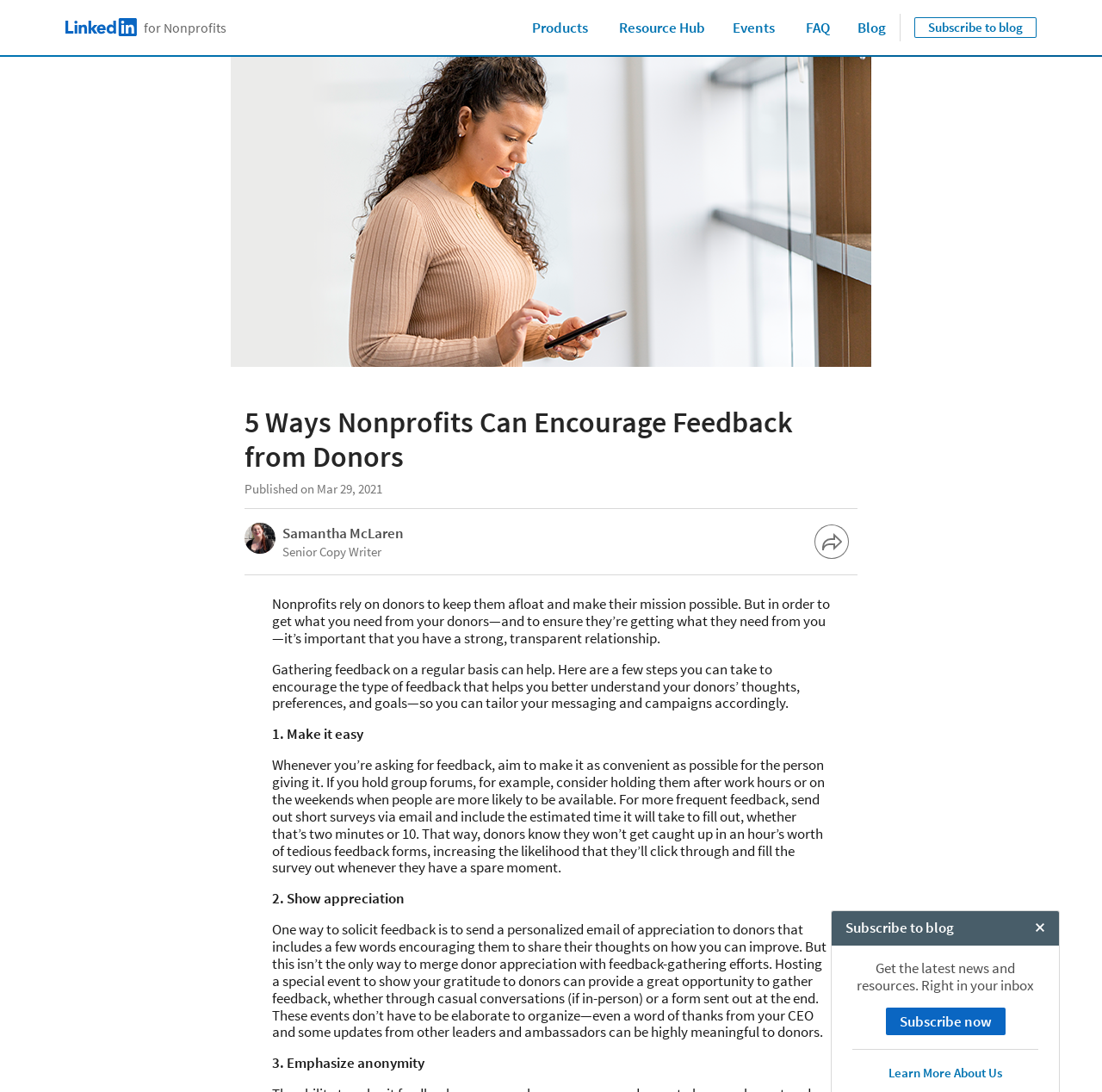Locate the UI element that matches the description Case Studies in the webpage screenshot. Return the bounding box coordinates in the format (top-left x, top-left y, bottom-right x, bottom-right y), with values ranging from 0 to 1.

[0.001, 0.246, 0.213, 0.274]